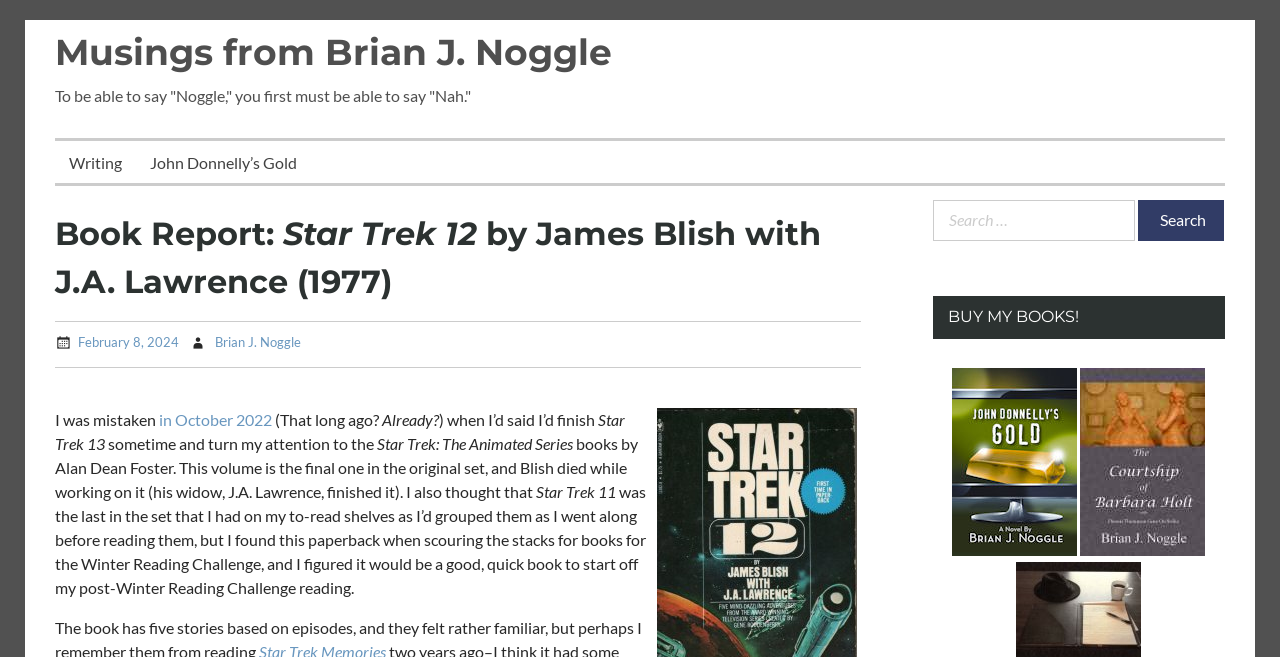Determine the bounding box for the HTML element described here: "Brian J. Noggle". The coordinates should be given as [left, top, right, bottom] with each number being a float between 0 and 1.

[0.168, 0.508, 0.235, 0.532]